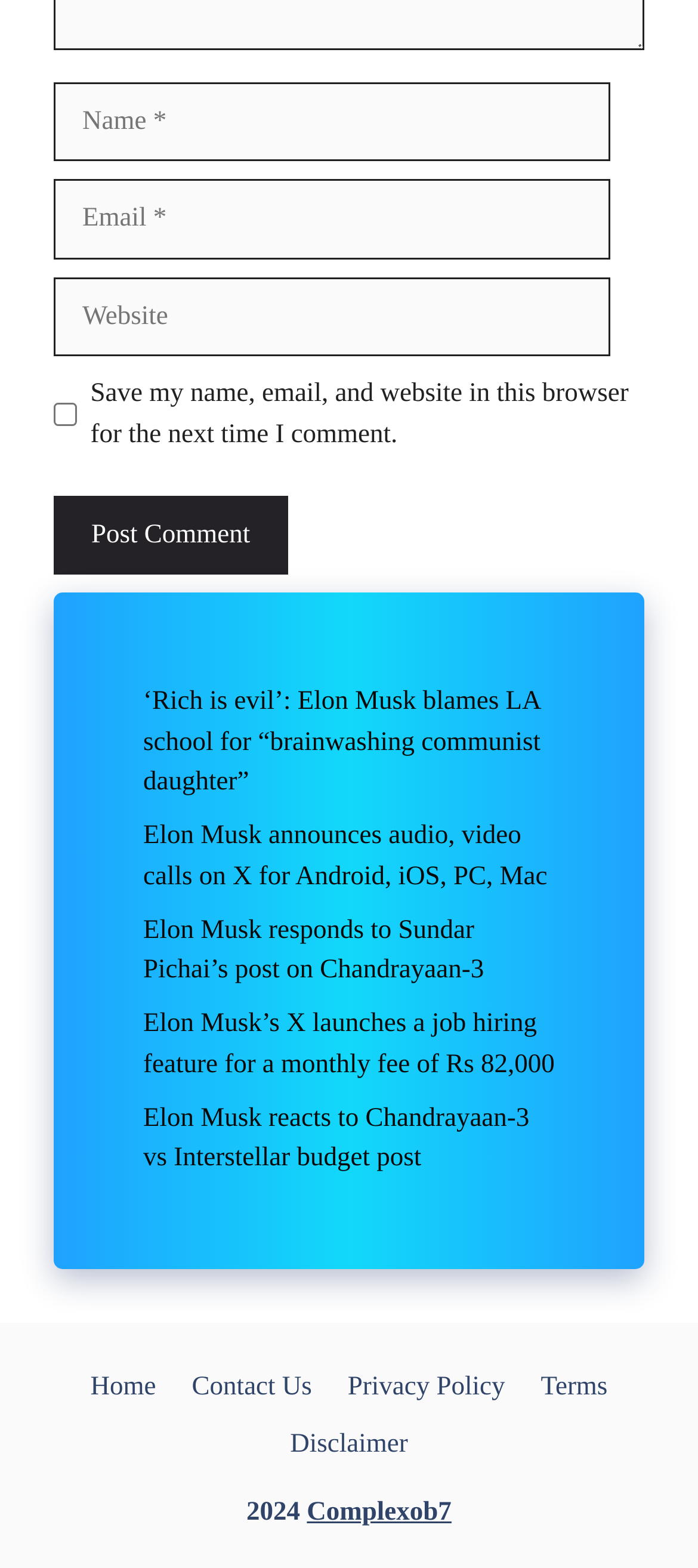Provide a one-word or short-phrase response to the question:
What type of content is displayed on the webpage?

News articles about Elon Musk